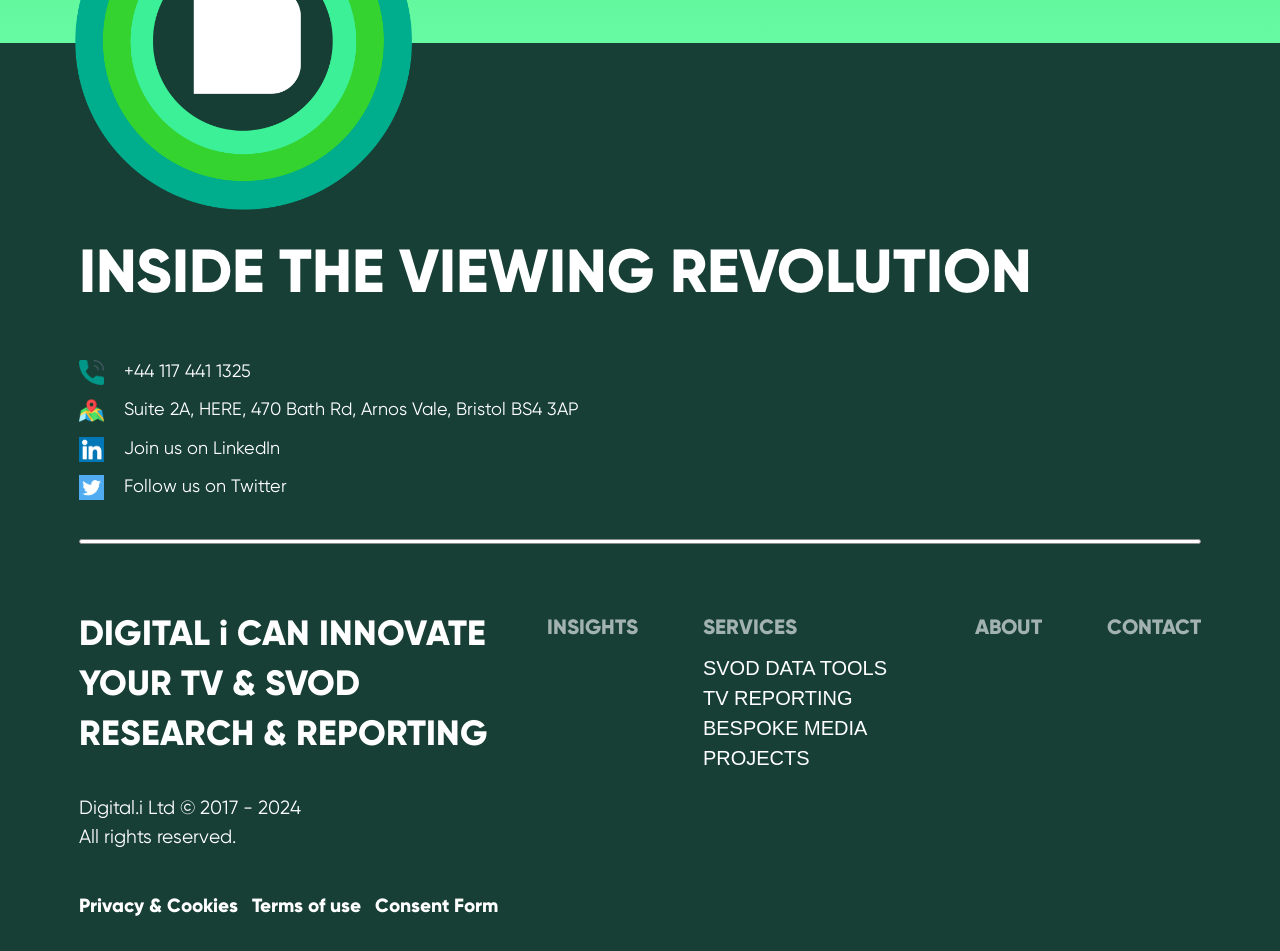What is the phone number on the webpage?
Provide a detailed answer to the question using information from the image.

I found the phone number by looking at the link element with the text 'phone +44 117 441 1325' which is located at the top of the webpage, below the heading 'INSIDE THE VIEWING REVOLUTION'.